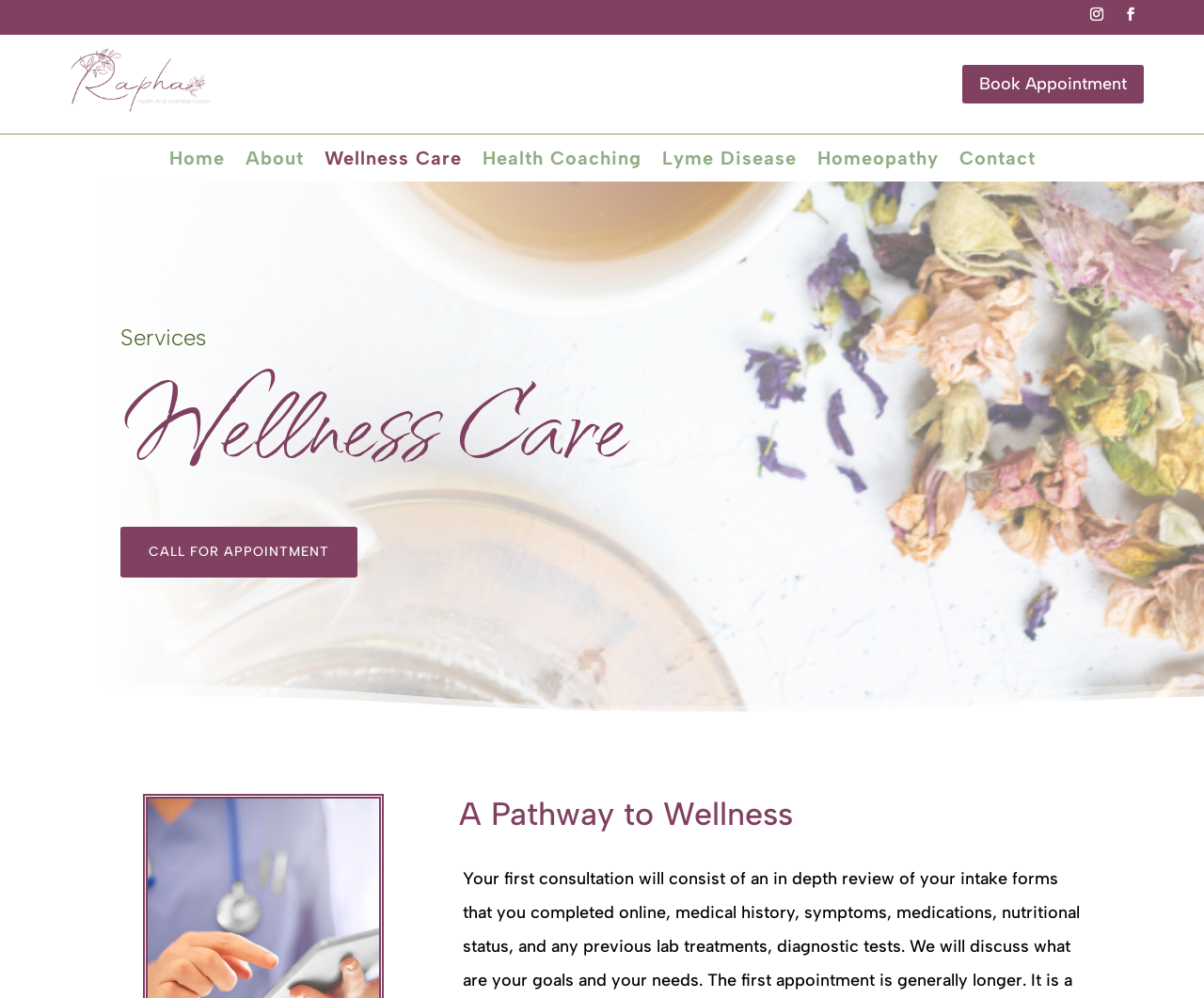Give a detailed account of the webpage, highlighting key information.

The webpage is about Wellness Care and Health services provided by Rapha Health and Wellness Center. At the top right corner, there are two icons represented by '\ue09a' and '\ue093'. On the top left, there is a logo image of 'logo-plum-x2-1024x434'. Below the logo, there is a 'Book Appointment' link. 

The main navigation menu is located at the top center, consisting of six links: 'Home', 'About', 'Wellness Care', 'Health Coaching', 'Lyme Disease', and 'Homeopathy', followed by a 'Contact' link at the far right. 

Below the navigation menu, there is a heading 'Wellness Care' that spans across the top half of the page. Underneath the heading, there is a 'Services' label, and a 'CALL FOR APPOINTMENT' link. 

At the bottom of the page, there is a paragraph of text 'A Pathway to Wellness'.